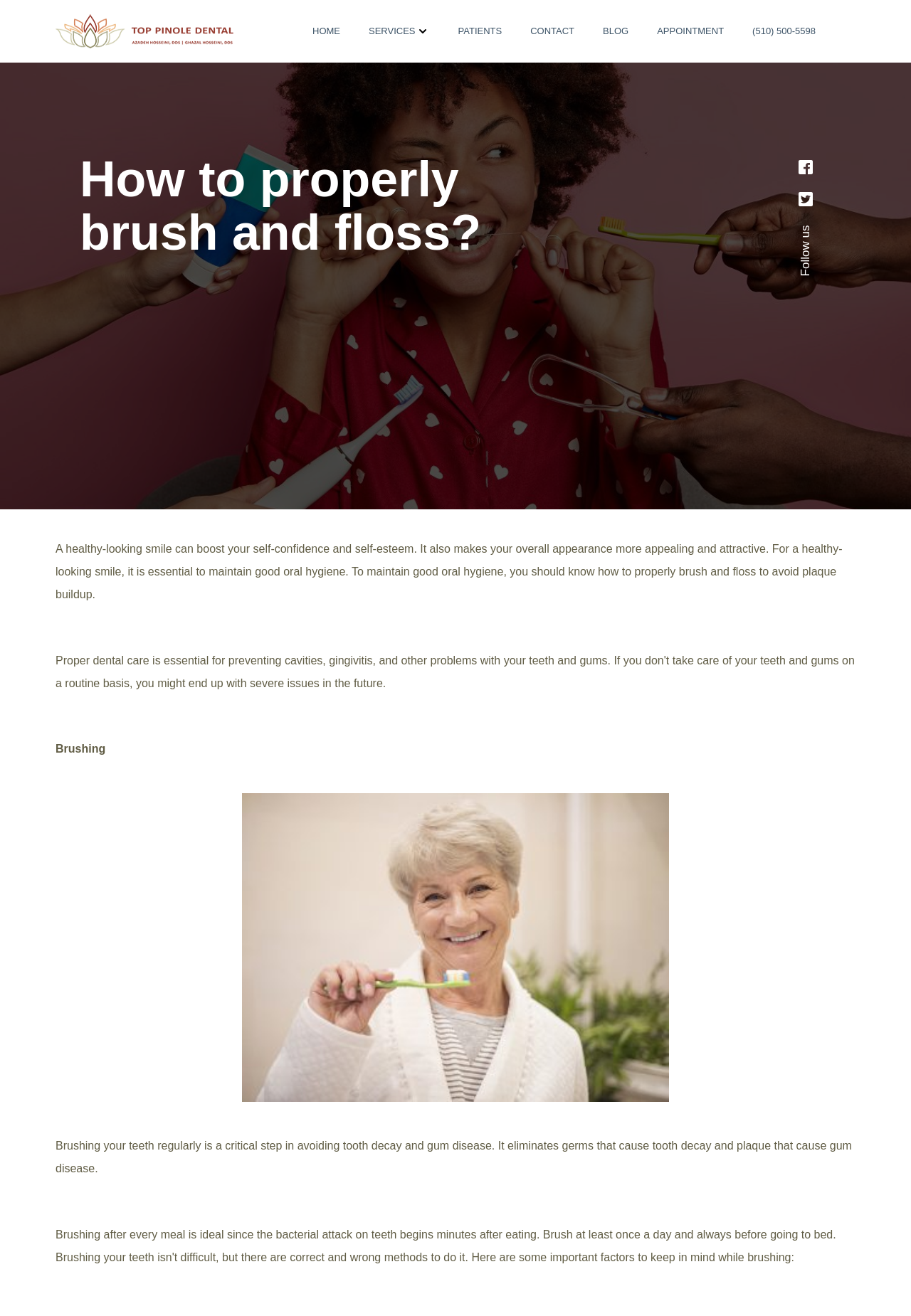Please look at the image and answer the question with a detailed explanation: How many navigation links are there?

There are 5 navigation links on this webpage, which are 'HOME', 'SERVICES', 'PATIENTS', 'CONTACT', and 'BLOG', as indicated by the links with these text contents.